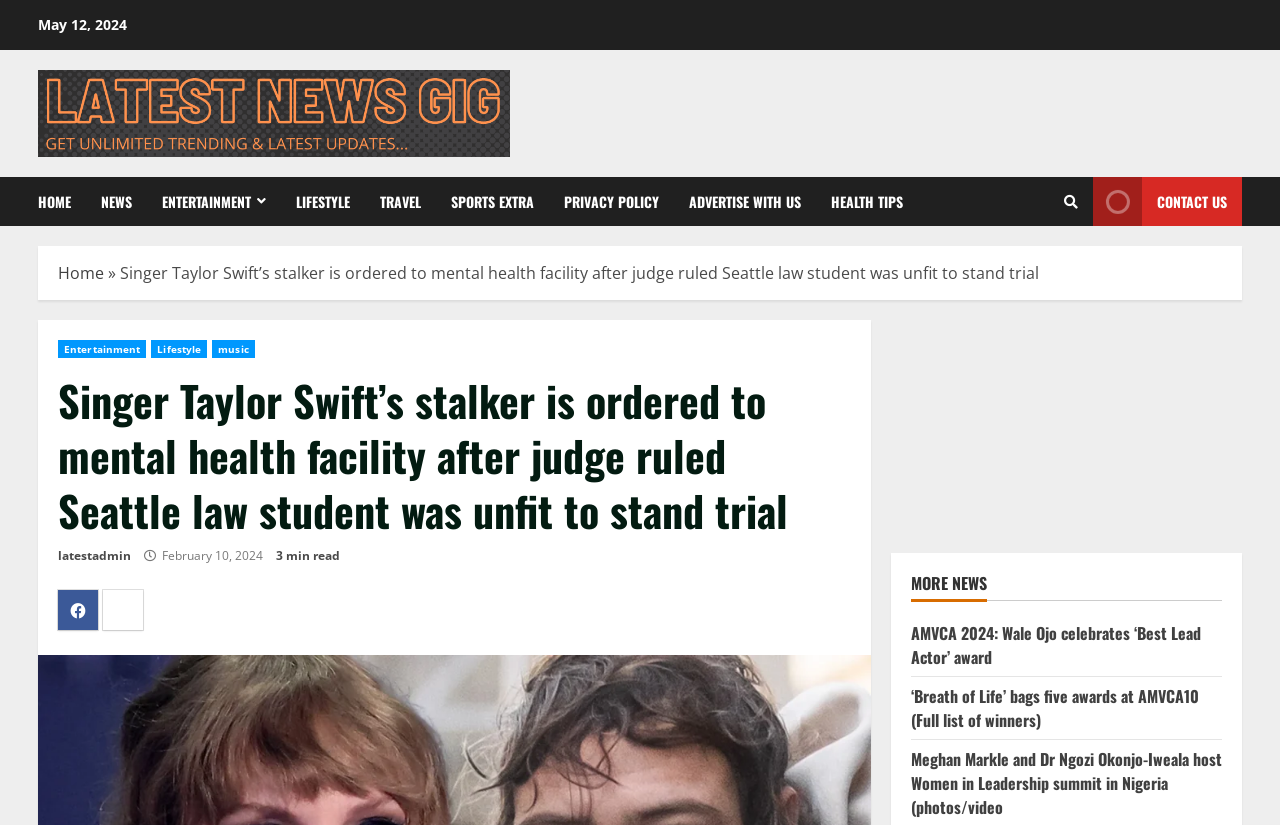Offer a thorough description of the webpage.

The webpage appears to be a news article page, specifically focused on entertainment news. At the top, there is a date "May 12, 2024" and a link to "LATEST NEWS GIG" accompanied by an image. Below this, there is a navigation menu with links to various sections such as "HOME", "NEWS", "ENTERTAINMENT", "LIFESTYLE", "TRAVEL", "SPORTS EXTRA", "PRIVACY POLICY", "ADVERTISE WITH US", and "HEALTH TIPS".

The main content of the page is an article about Taylor Swift's stalker being ordered to a mental health facility. The article title is "Singer Taylor Swift’s stalker is ordered to mental health facility after judge ruled Seattle law student was unfit to stand trial". Below the title, there are links to related categories such as "Entertainment", "Lifestyle", and "music". The article itself is divided into sections, with a heading that repeats the title, followed by the author's name "latestadmin" and the date "February 10, 2024". There is also an indication of the reading time, "3 min read".

To the right of the article, there are social media links and icons. Below the article, there is a section titled "MORE NEWS" with links to other news articles, including "AMVCA 2024: Wale Ojo celebrates ‘Best Lead Actor’ award", "‘Breath of Life’ bags five awards at AMVCA10 (Full list of winners)", and "Meghan Markle and Dr Ngozi Okonjo-Iweala host Women in Leadership summit in Nigeria (photos/video)".